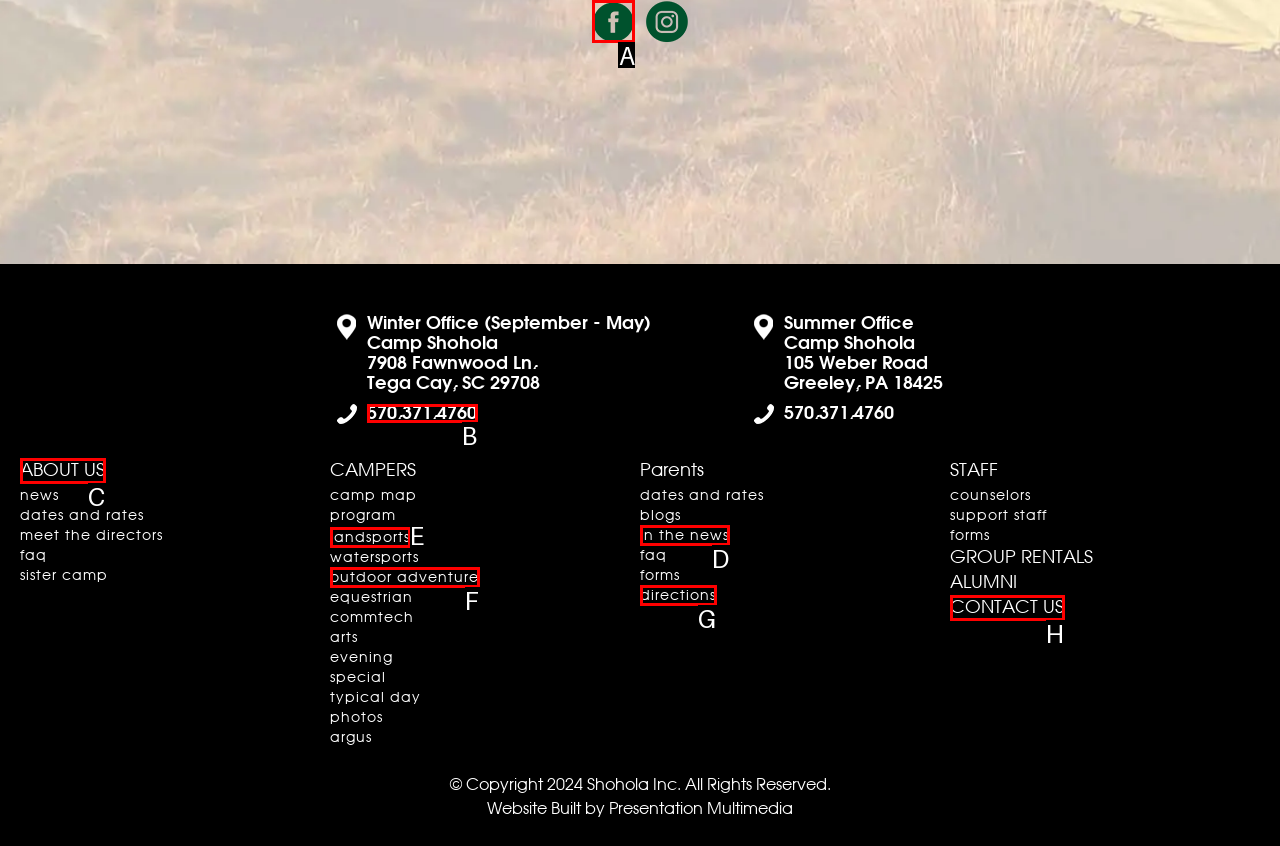Identify the HTML element that matches the description: Landsports+. Provide the letter of the correct option from the choices.

E